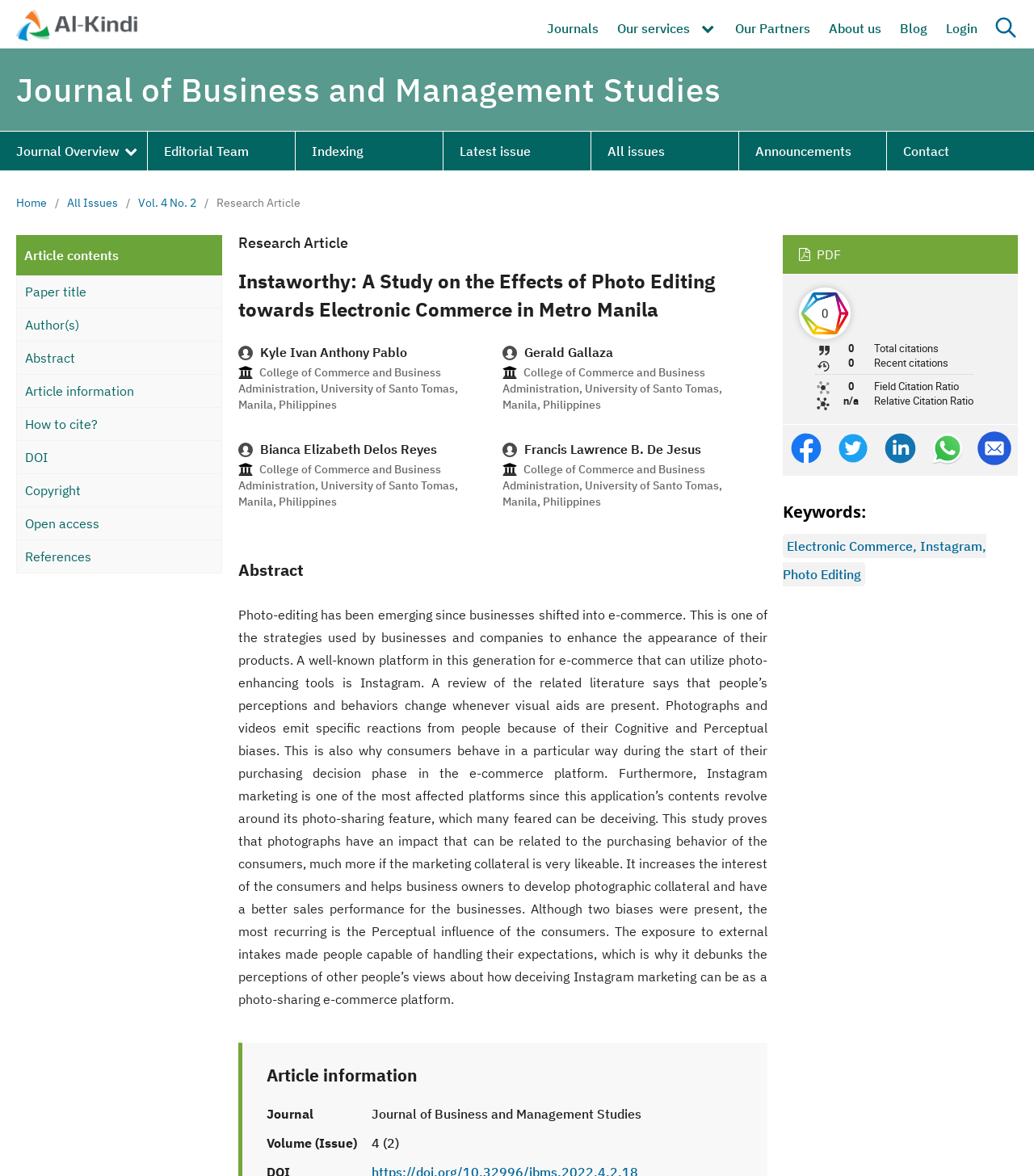Please provide a detailed answer to the question below by examining the image:
What is the name of the journal?

I found the name of the journal by looking at the navigation element with the text 'Journal of Business and Management Studies' which is located under the 'Journal Overview' link.